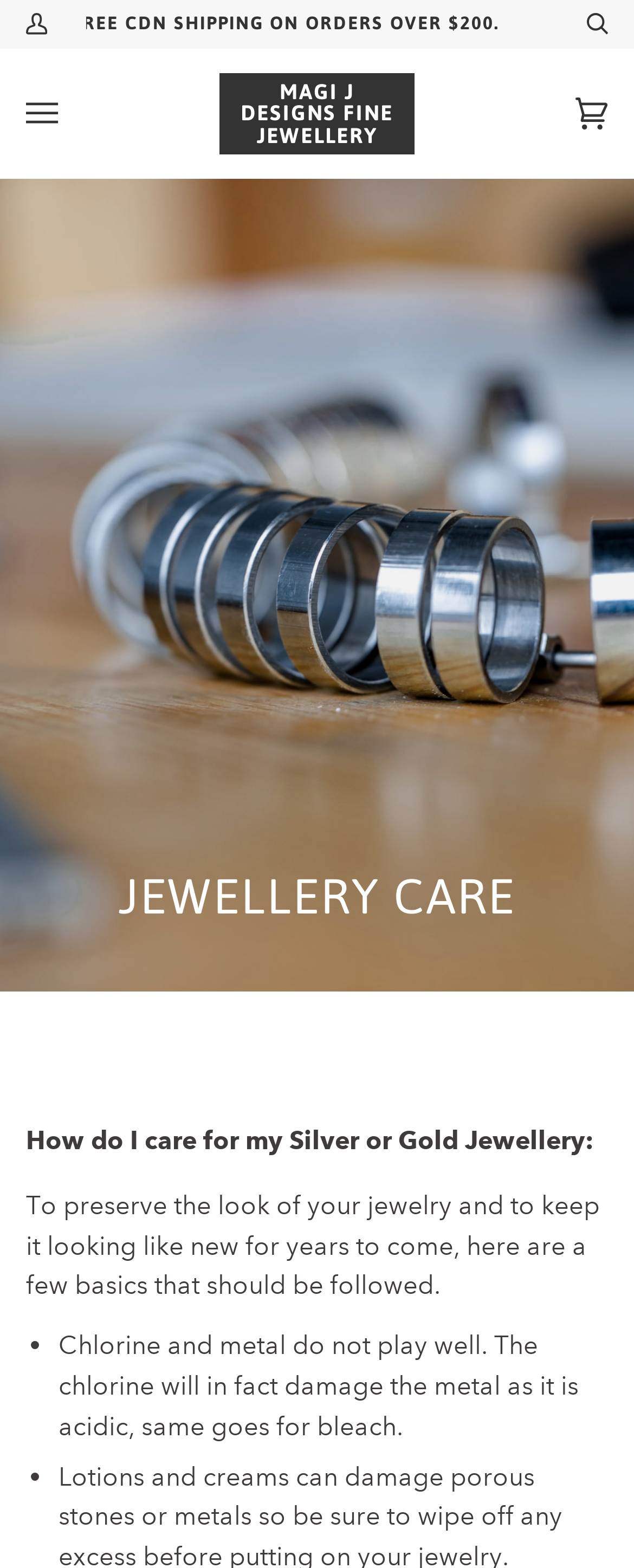What is the main topic of this webpage?
Answer with a single word or phrase by referring to the visual content.

Jewellery care